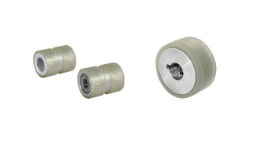Use a single word or phrase to answer this question: 
What is the material of the inner core of the larger roller?

Metallic